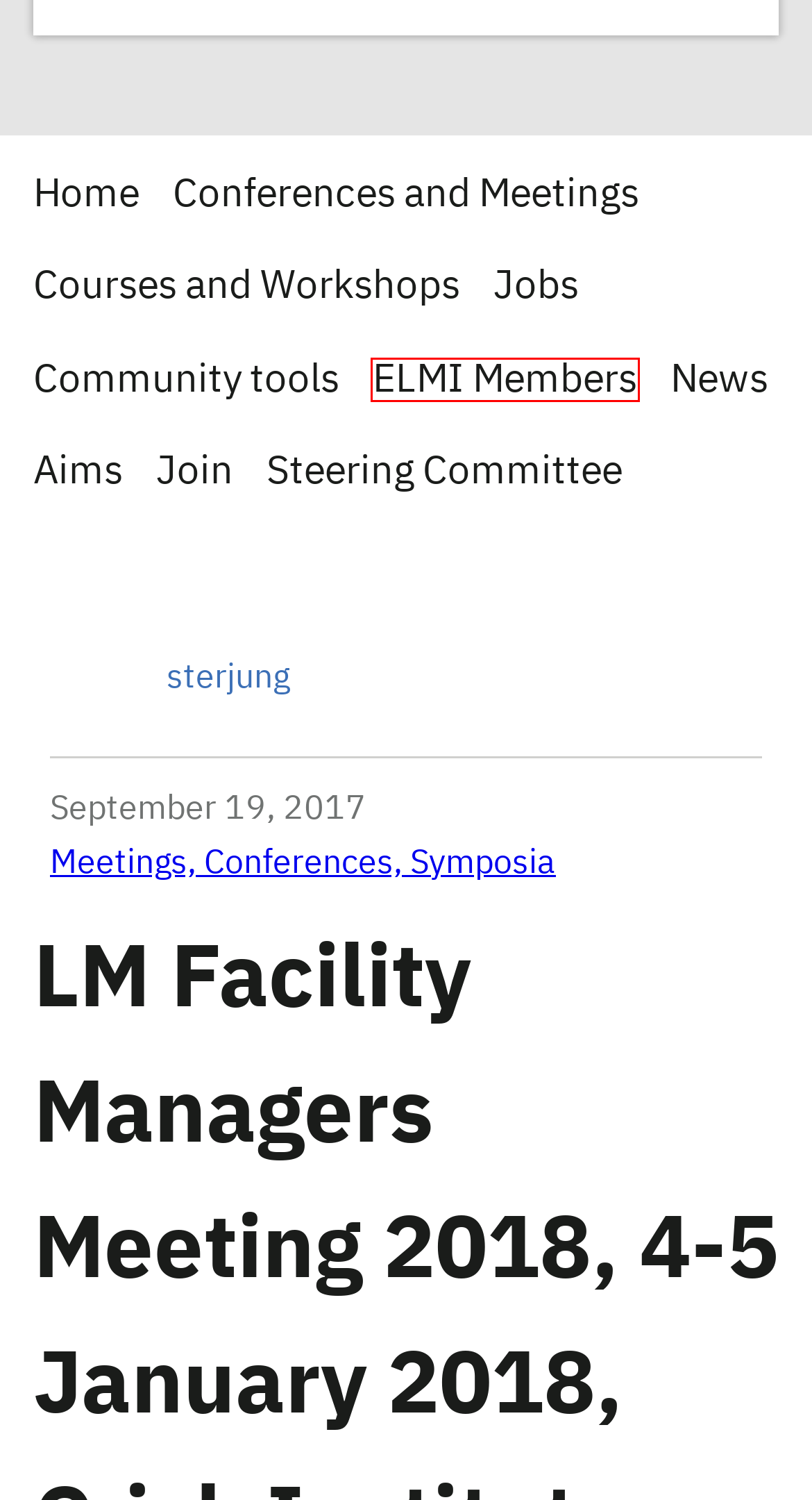You see a screenshot of a webpage with a red bounding box surrounding an element. Pick the webpage description that most accurately represents the new webpage after interacting with the element in the red bounding box. The options are:
A. Community tools – ELMI
B. Join ELMI – ELMI
C. Meetings, Conferences, Symposia – ELMI
D. ELMI Members – ELMI
E. Conferences and Meeting – ELMI
F. Courses and Workshops – ELMI
G. Our Aims – ELMI
H. Jobs – ELMI

D